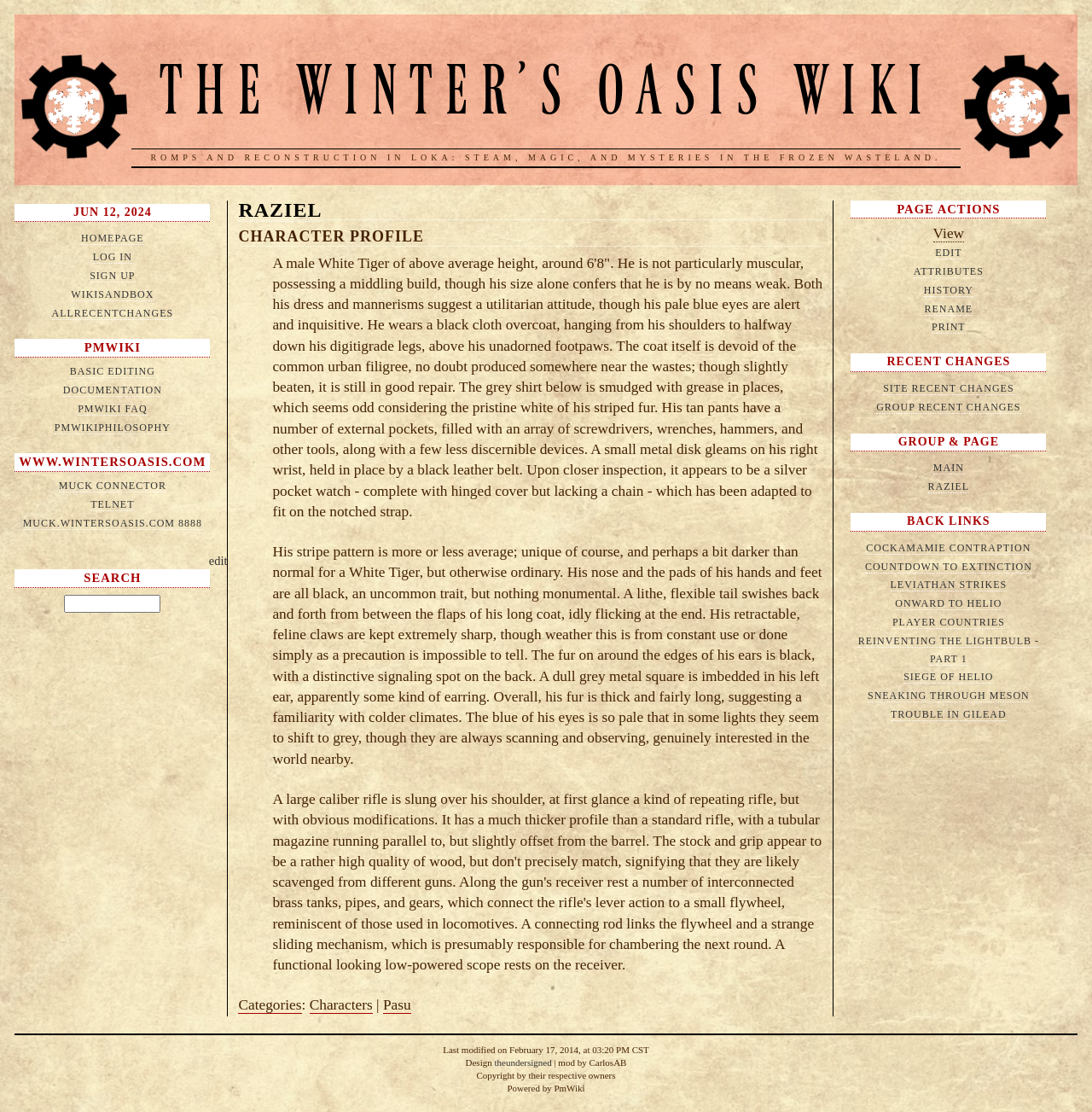When was the webpage last modified?
Give a single word or phrase answer based on the content of the image.

February 17, 2014